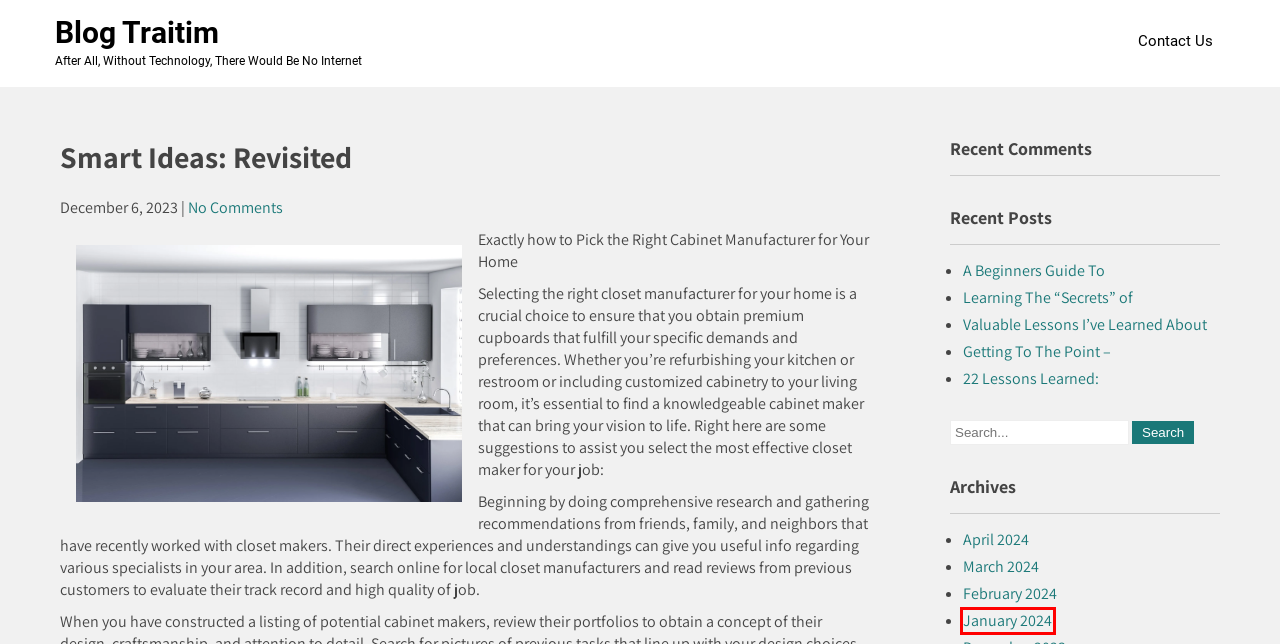You have a screenshot showing a webpage with a red bounding box around a UI element. Choose the webpage description that best matches the new page after clicking the highlighted element. Here are the options:
A. Contact Us – Blog Traitim
B. Learning The “Secrets” of – Blog Traitim
C. 22 Lessons Learned: – Blog Traitim
D. Blog Traitim – After All, Without Technology, There Would Be No Internet
E. April 2024 – Blog Traitim
F. March 2024 – Blog Traitim
G. February 2024 – Blog Traitim
H. January 2024 – Blog Traitim

H